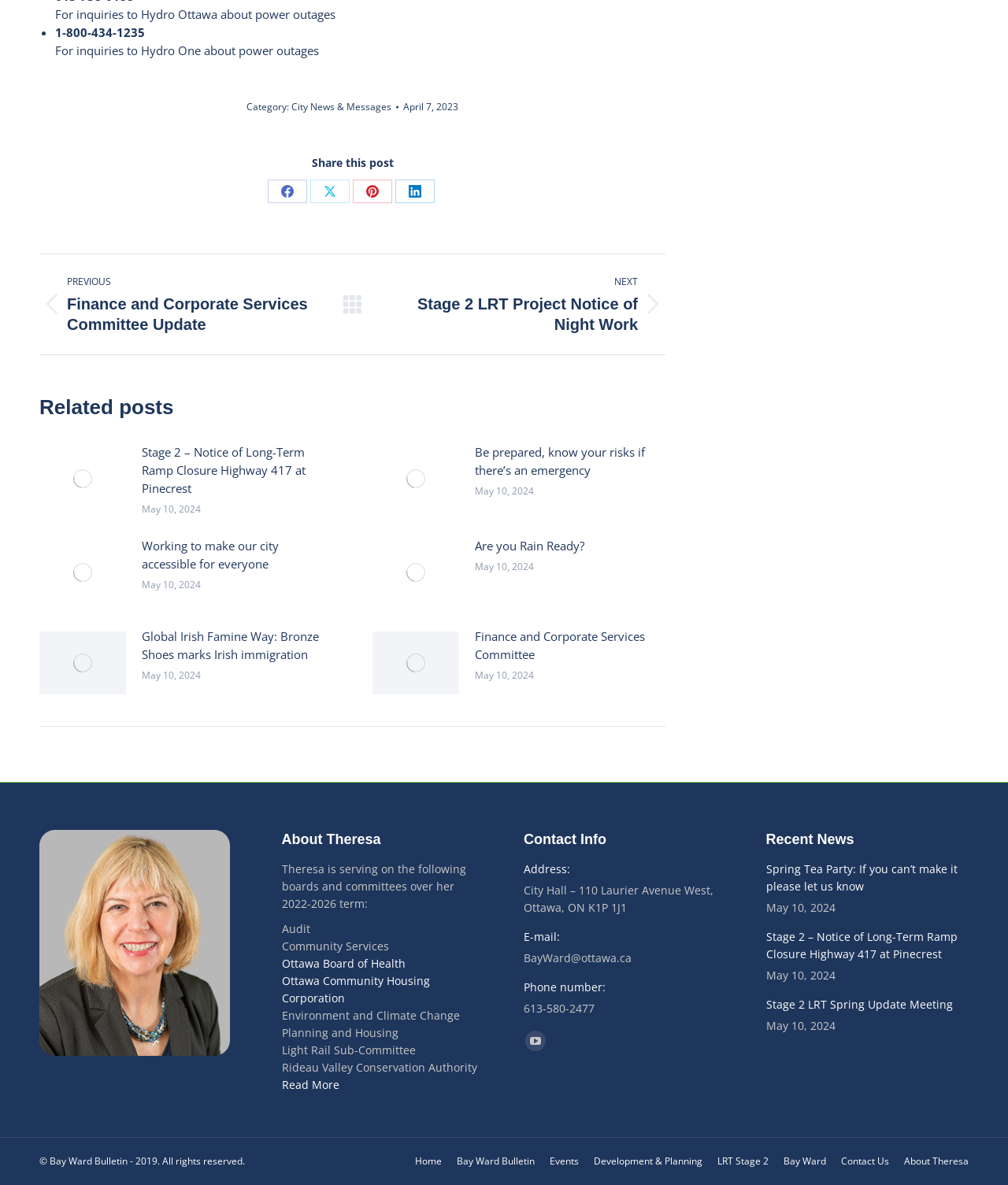Can you determine the bounding box coordinates of the area that needs to be clicked to fulfill the following instruction: "Share this post on LinkedIn"?

[0.392, 0.151, 0.431, 0.171]